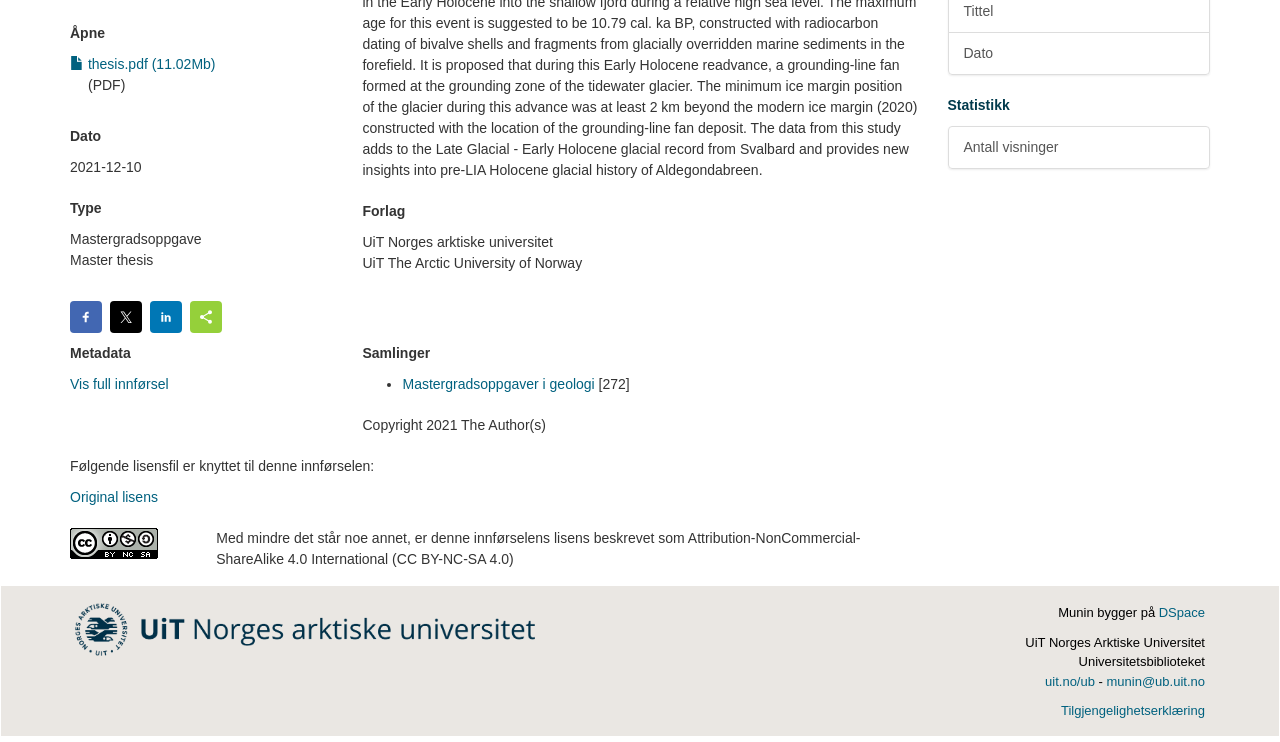Locate the bounding box of the UI element described in the following text: "Antall visninger".

[0.74, 0.17, 0.945, 0.228]